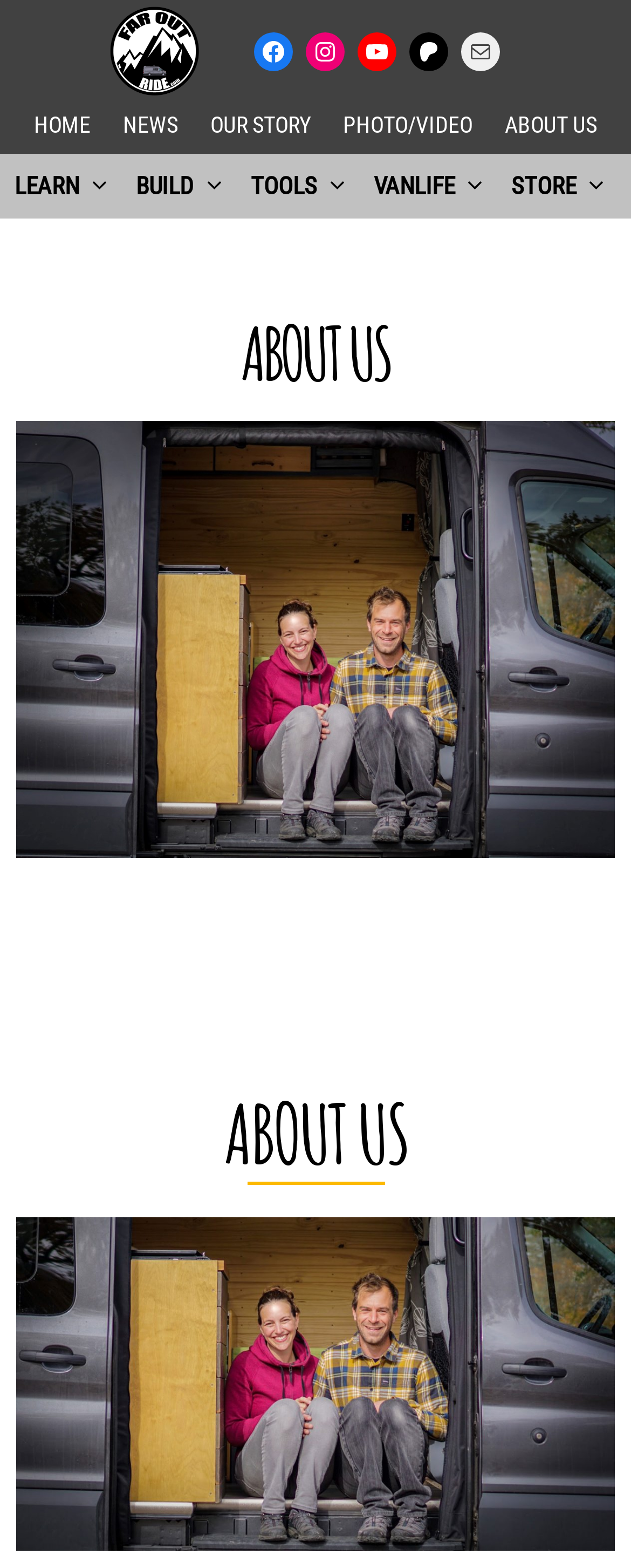Given the element description "Mailing List", identify the bounding box of the corresponding UI element.

[0.729, 0.02, 0.791, 0.045]